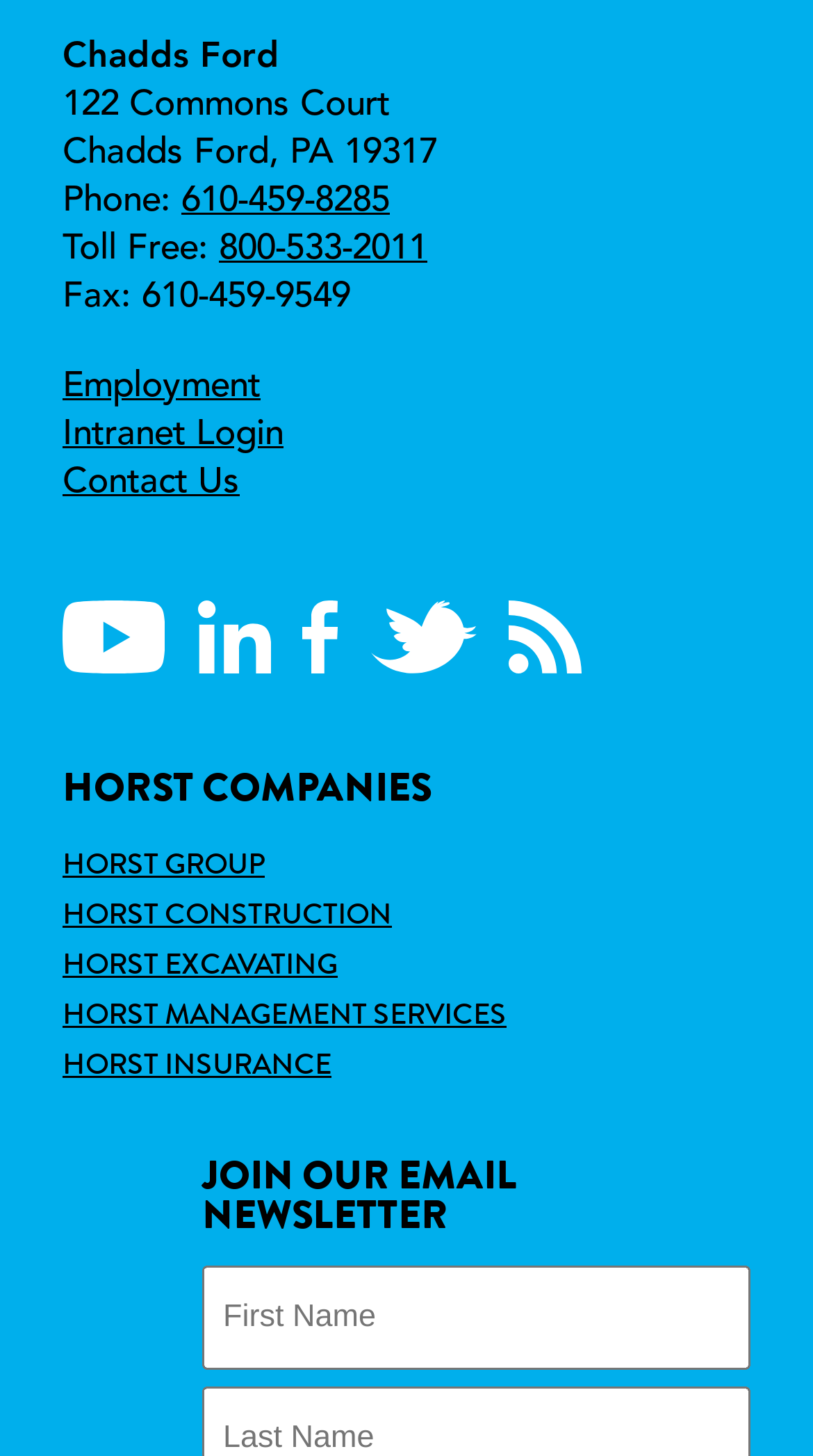Given the element description: "Horst Excavating", predict the bounding box coordinates of the UI element it refers to, using four float numbers between 0 and 1, i.e., [left, top, right, bottom].

[0.077, 0.647, 0.415, 0.676]